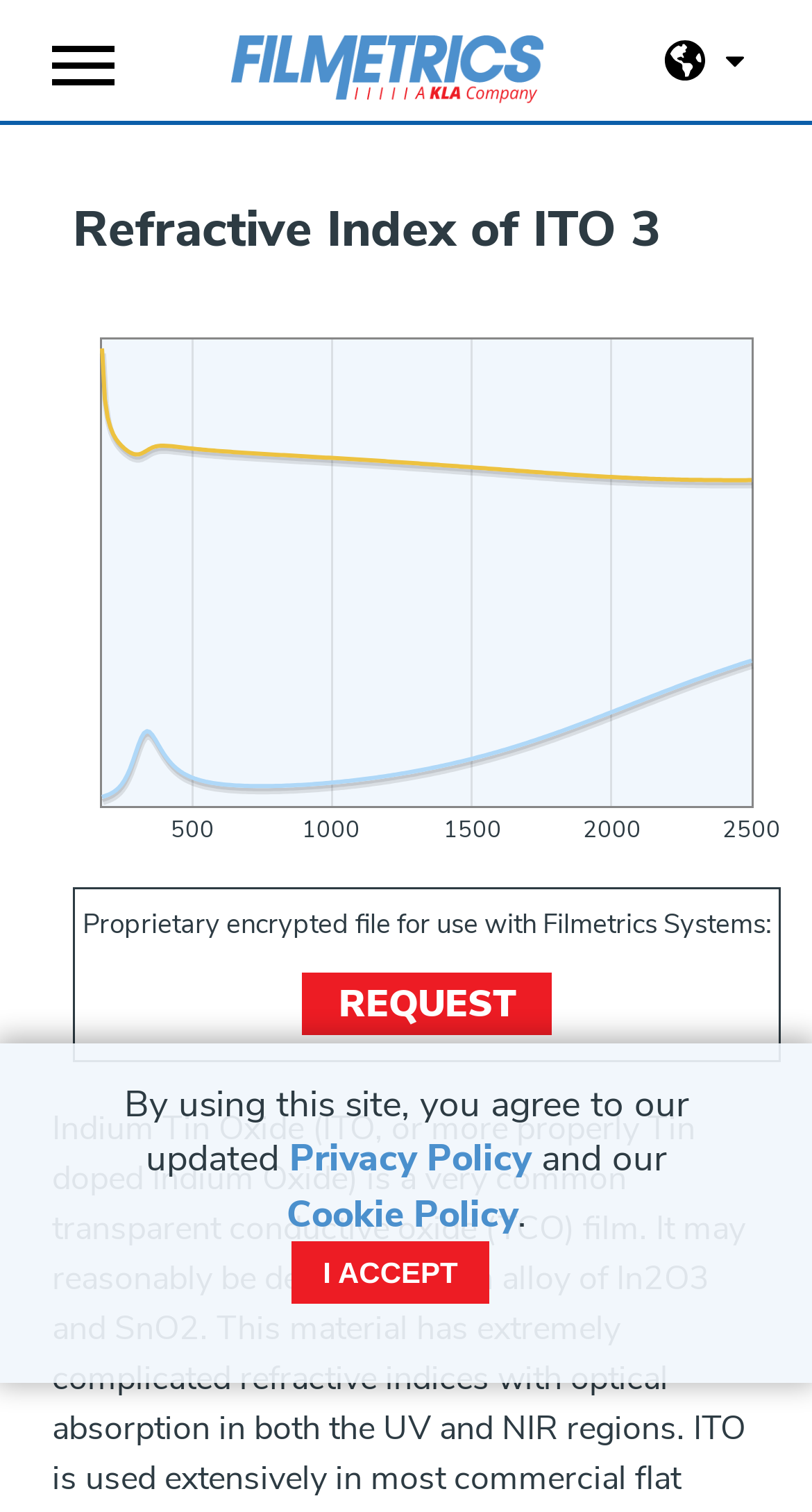Extract the main heading text from the webpage.

Refractive Index of ITO 3